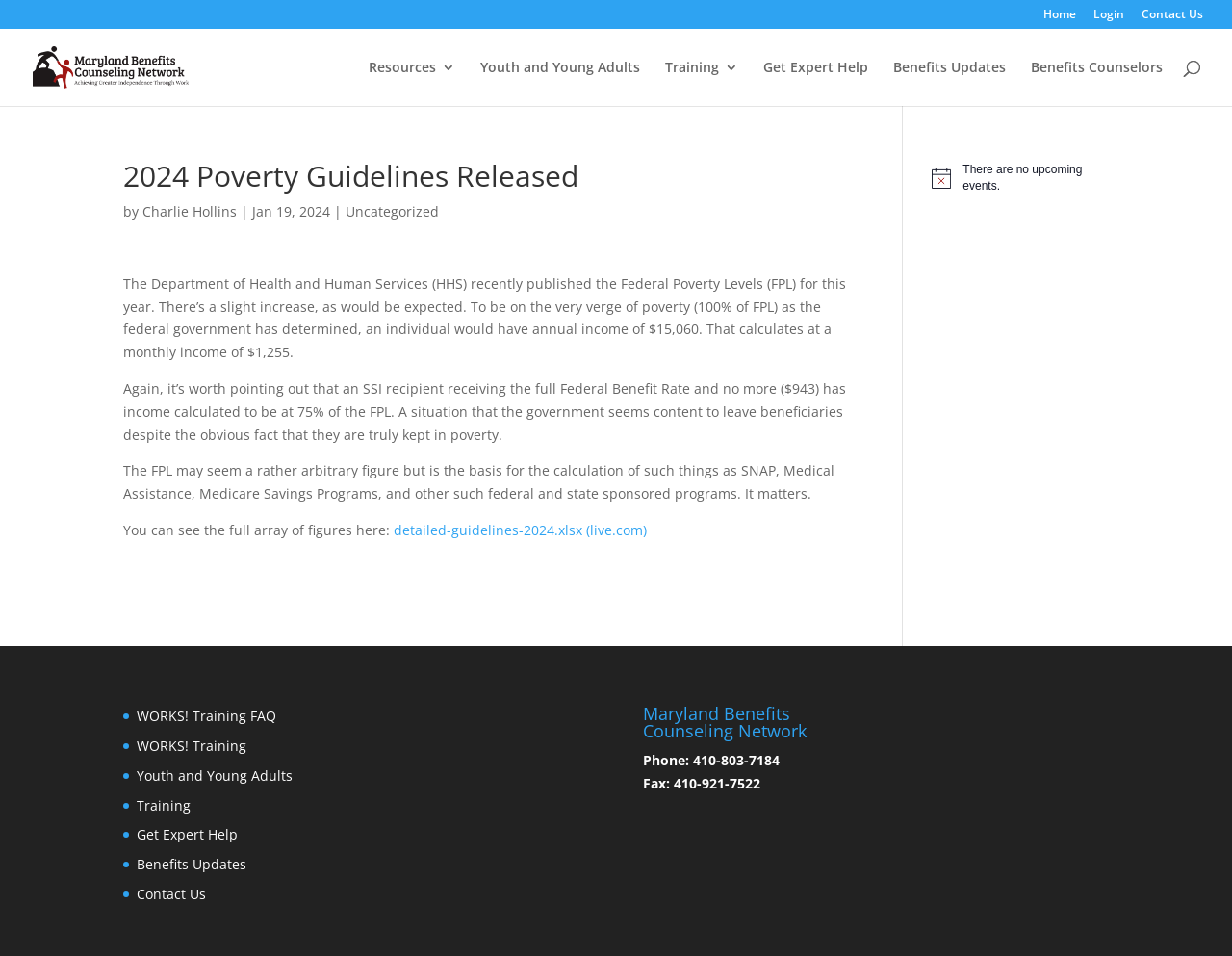Pinpoint the bounding box coordinates of the clickable area needed to execute the instruction: "Read the 2024 Poverty Guidelines Released article". The coordinates should be specified as four float numbers between 0 and 1, i.e., [left, top, right, bottom].

[0.1, 0.169, 0.689, 0.592]